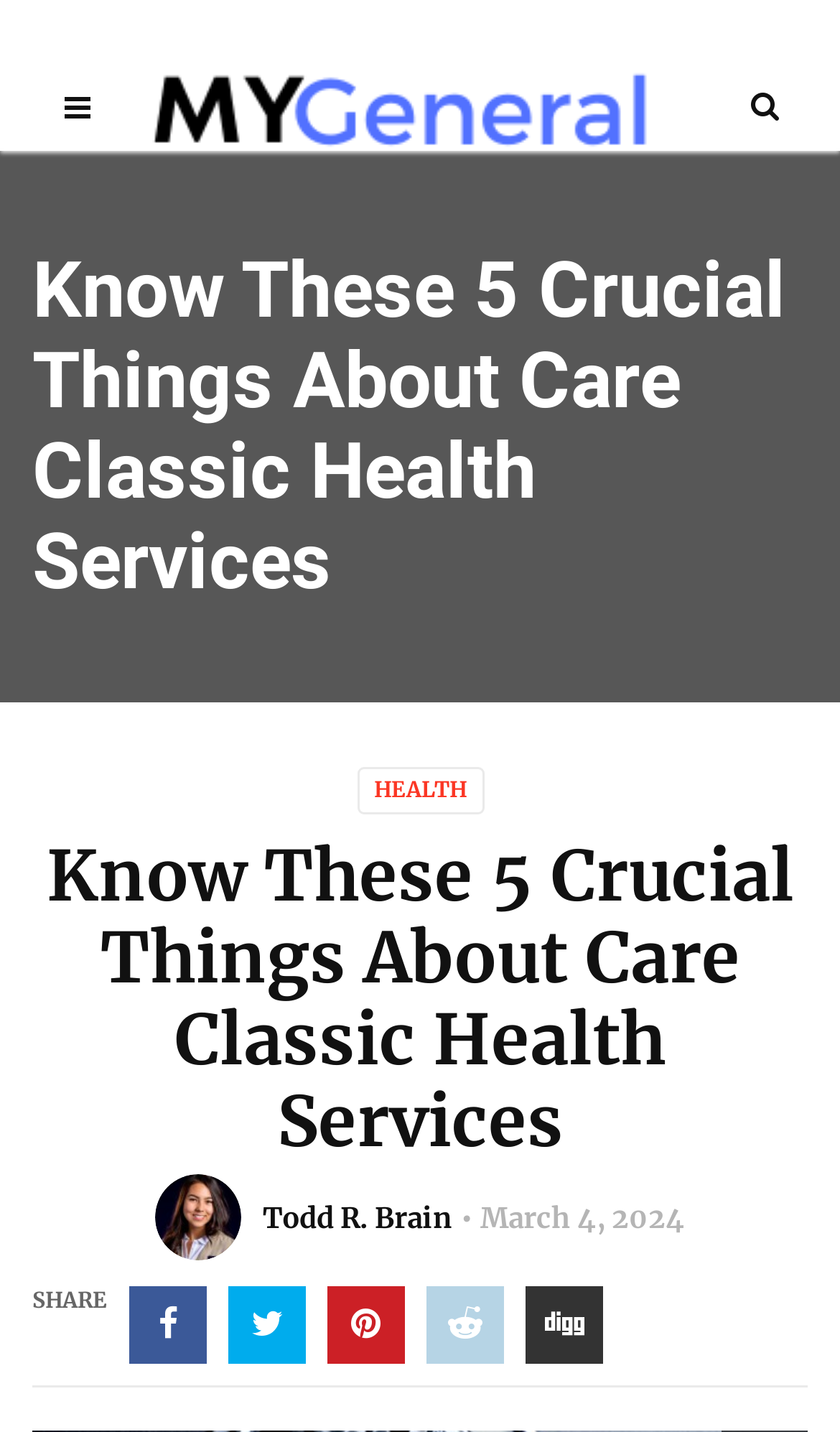Provide the bounding box coordinates of the UI element that matches the description: "Health".

[0.424, 0.536, 0.576, 0.569]